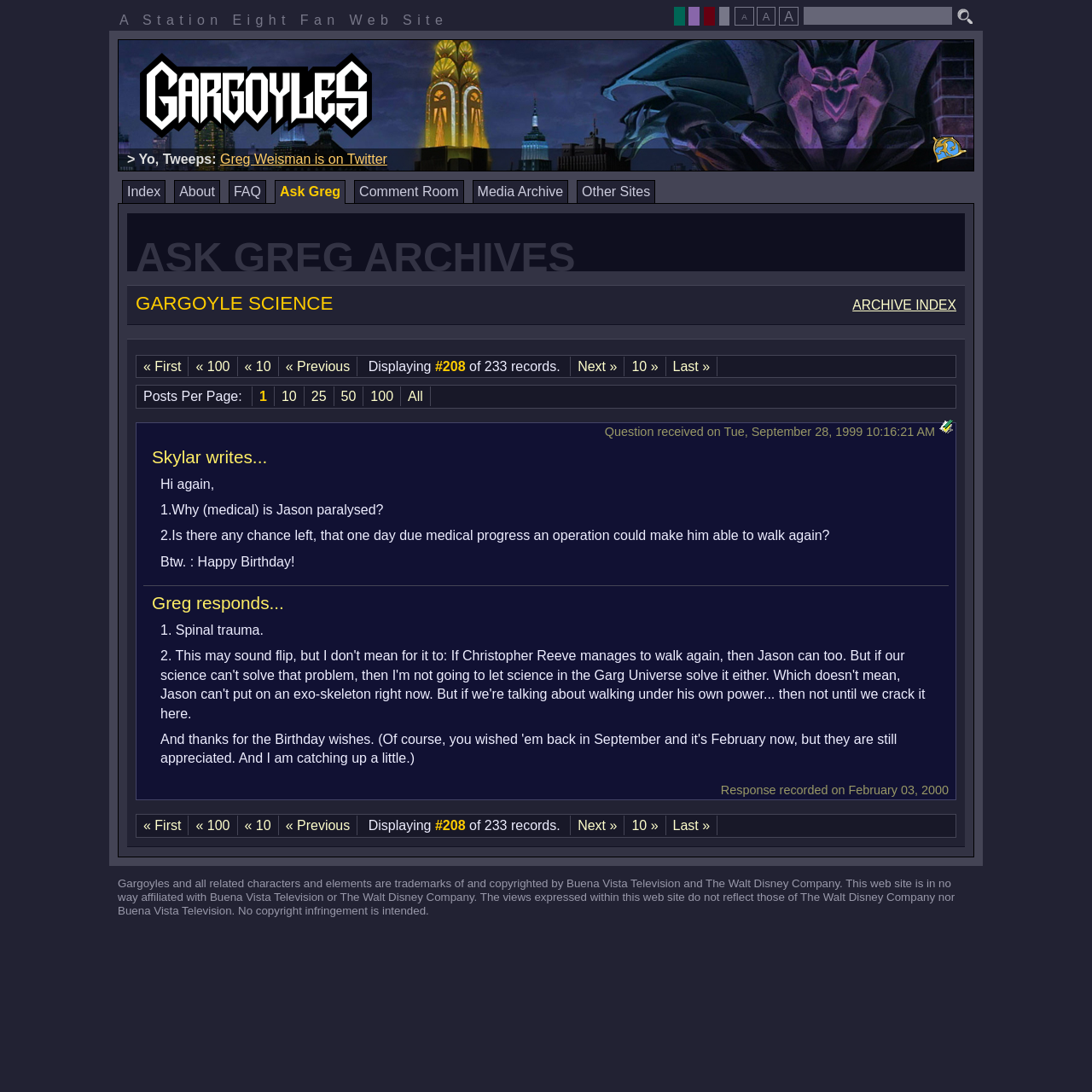Can you provide the bounding box coordinates for the element that should be clicked to implement the instruction: "Go to Ask Greg"?

[0.252, 0.165, 0.316, 0.187]